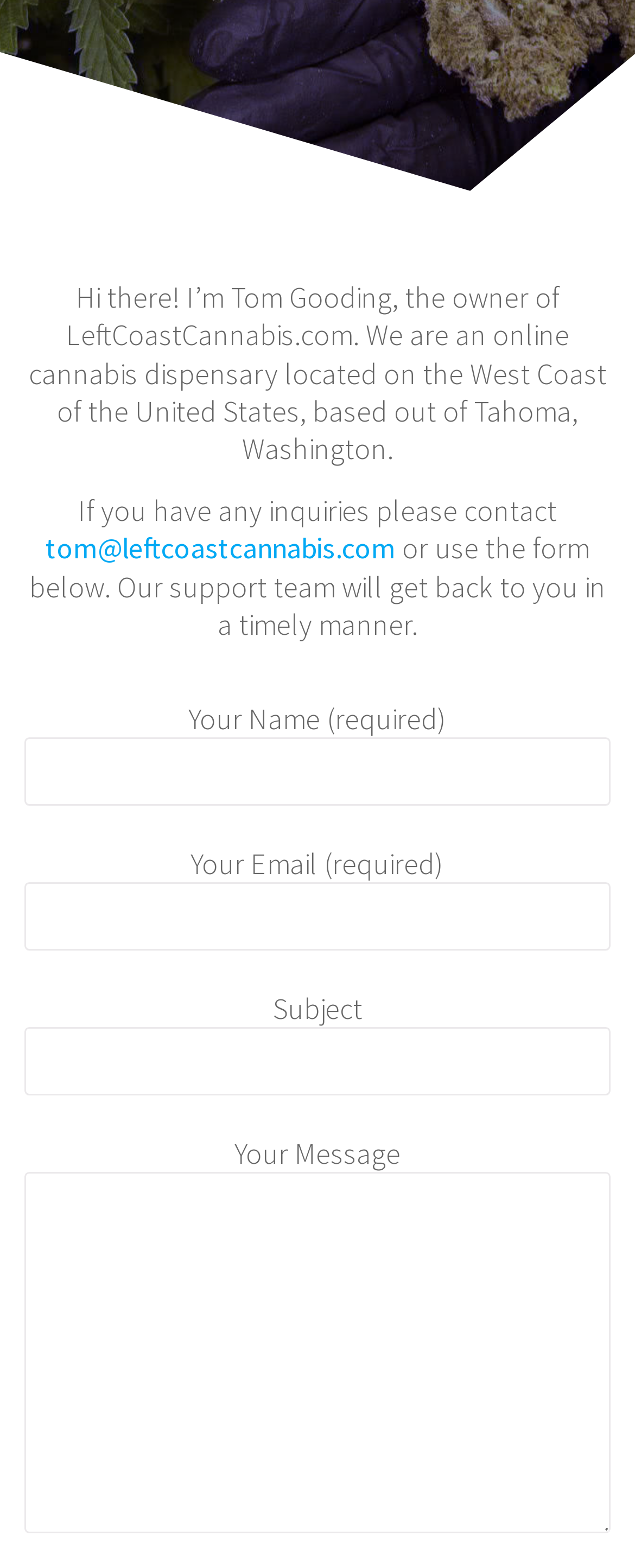Given the description "name="your-name"", provide the bounding box coordinates of the corresponding UI element.

[0.038, 0.47, 0.962, 0.514]